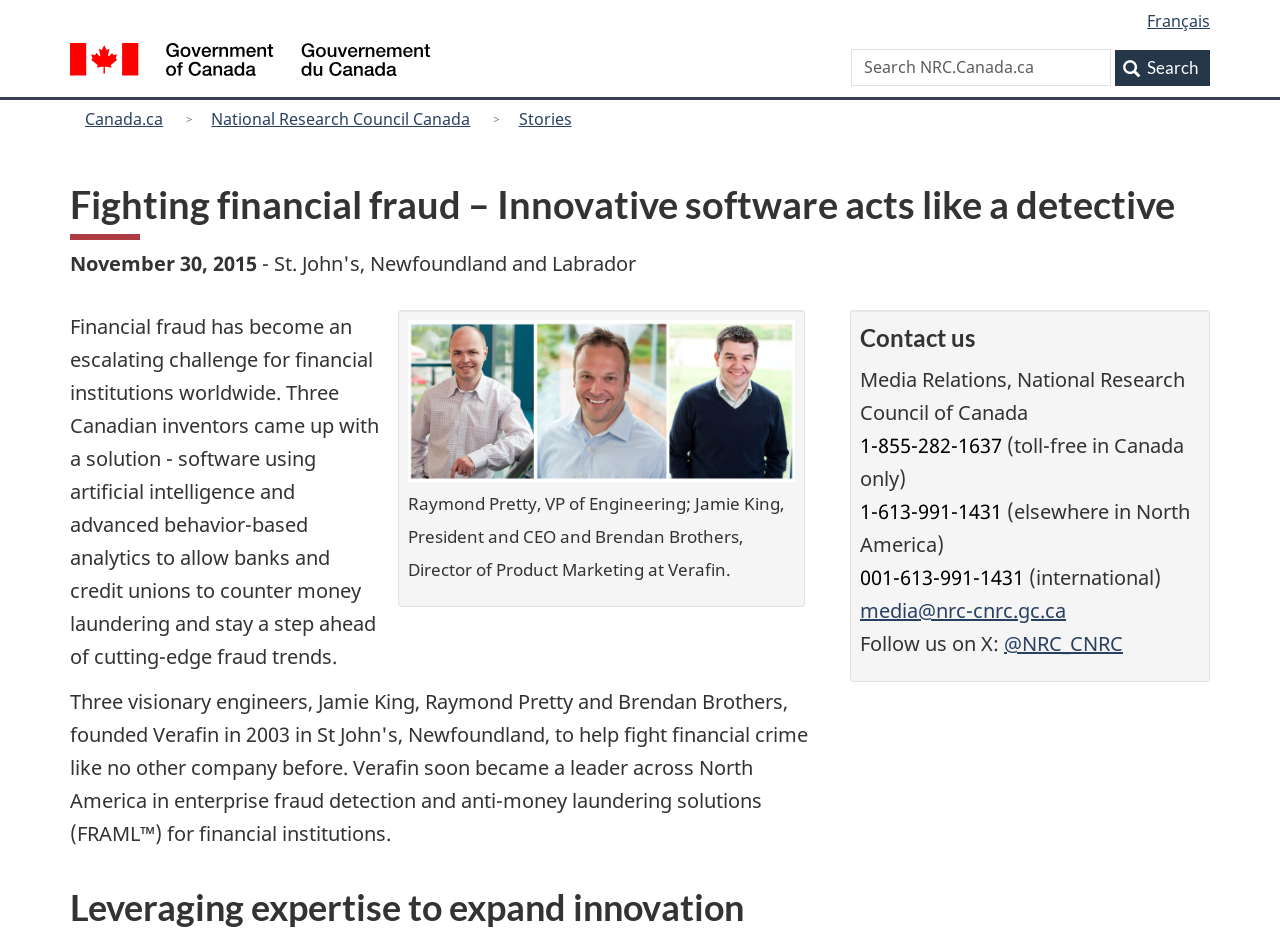Specify the bounding box coordinates of the element's region that should be clicked to achieve the following instruction: "Select French language". The bounding box coordinates consist of four float numbers between 0 and 1, in the format [left, top, right, bottom].

[0.896, 0.011, 0.945, 0.034]